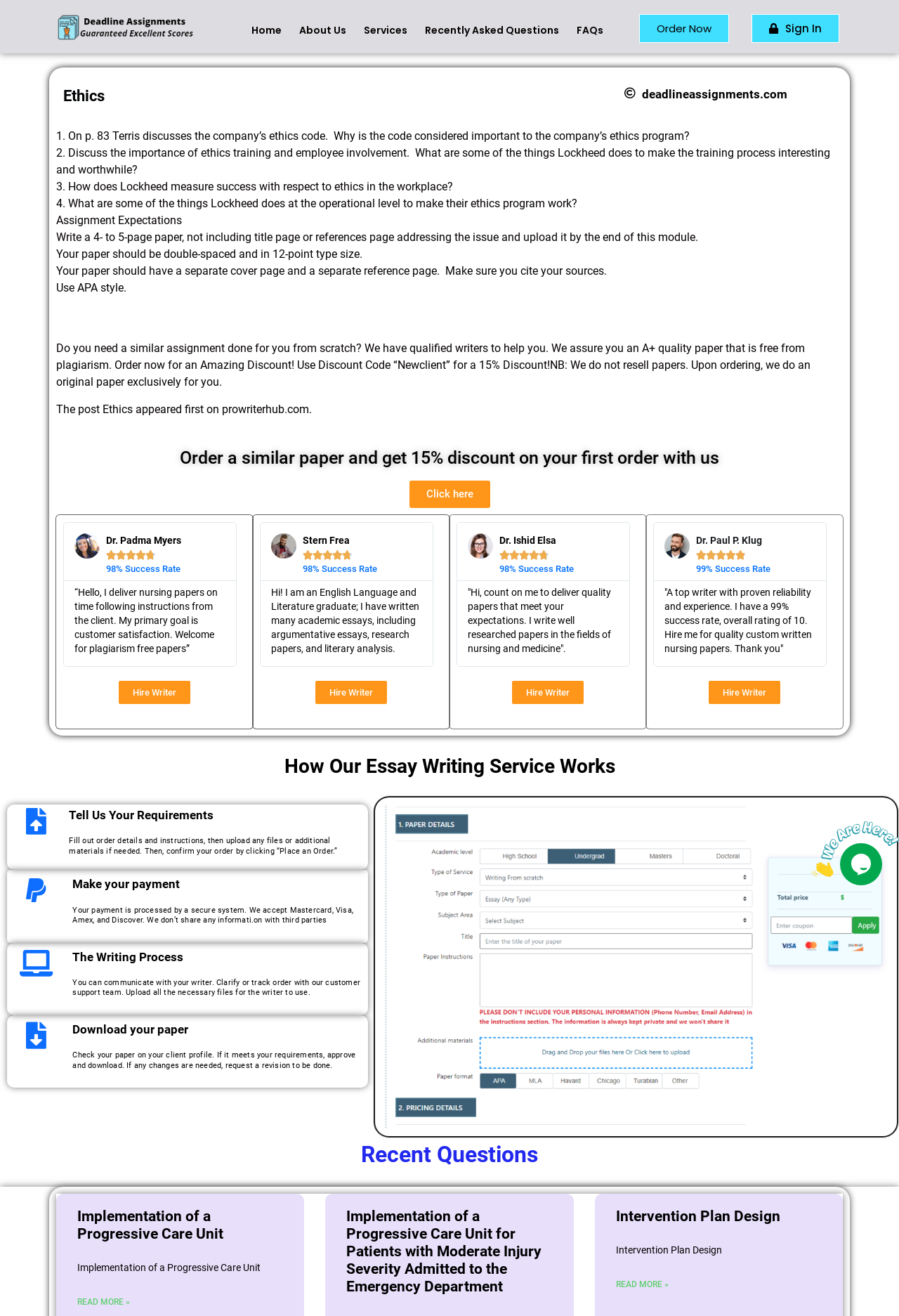Identify the bounding box coordinates of the specific part of the webpage to click to complete this instruction: "Click on the 'READ MORE »' link".

[0.086, 0.985, 0.145, 0.994]